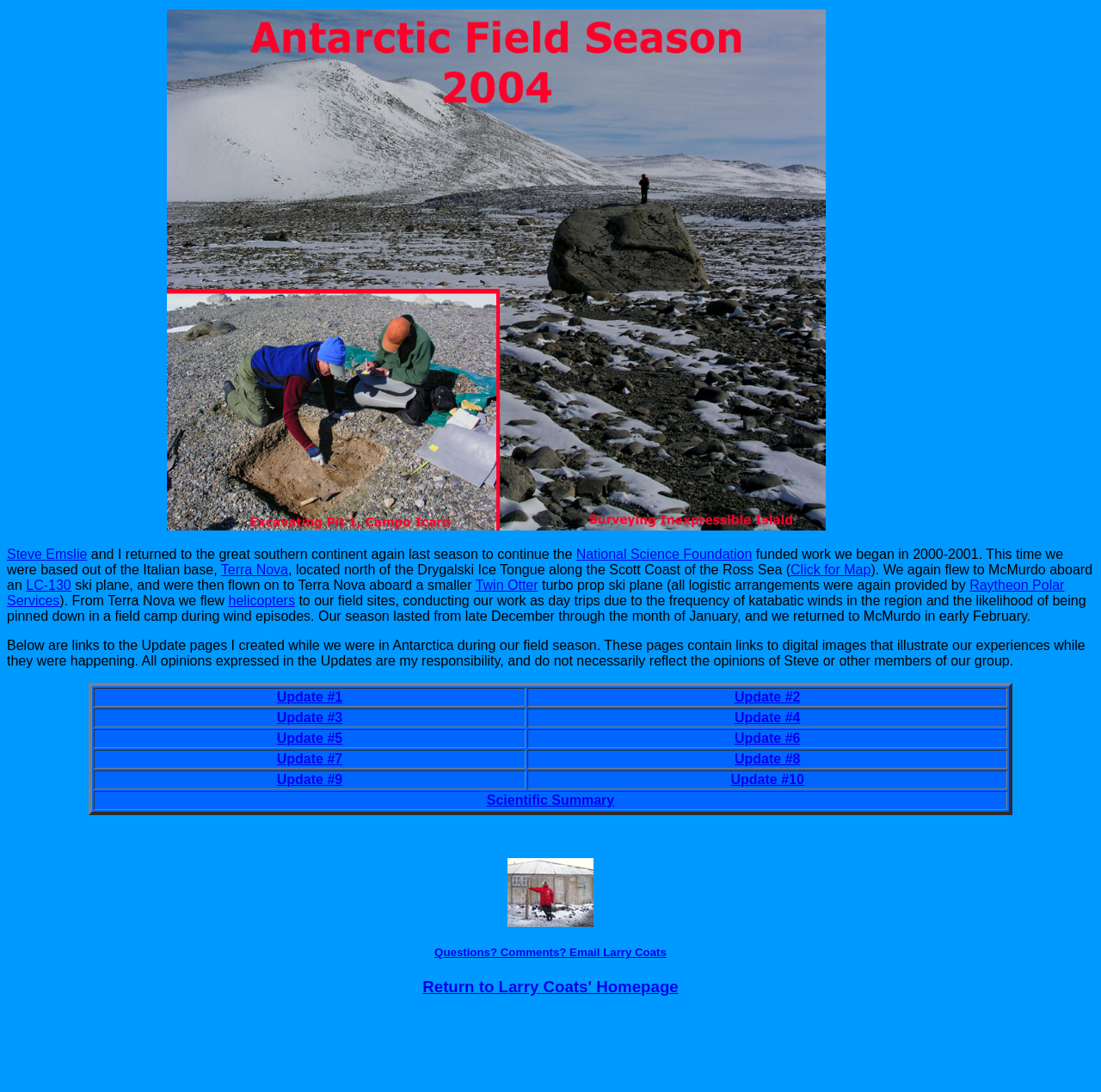How many update pages are available?
Answer the question with as much detail as possible.

The page has a table with links to Update pages, and there are 10 rows in the table, each with a link to an Update page, suggesting that there are 10 update pages available.